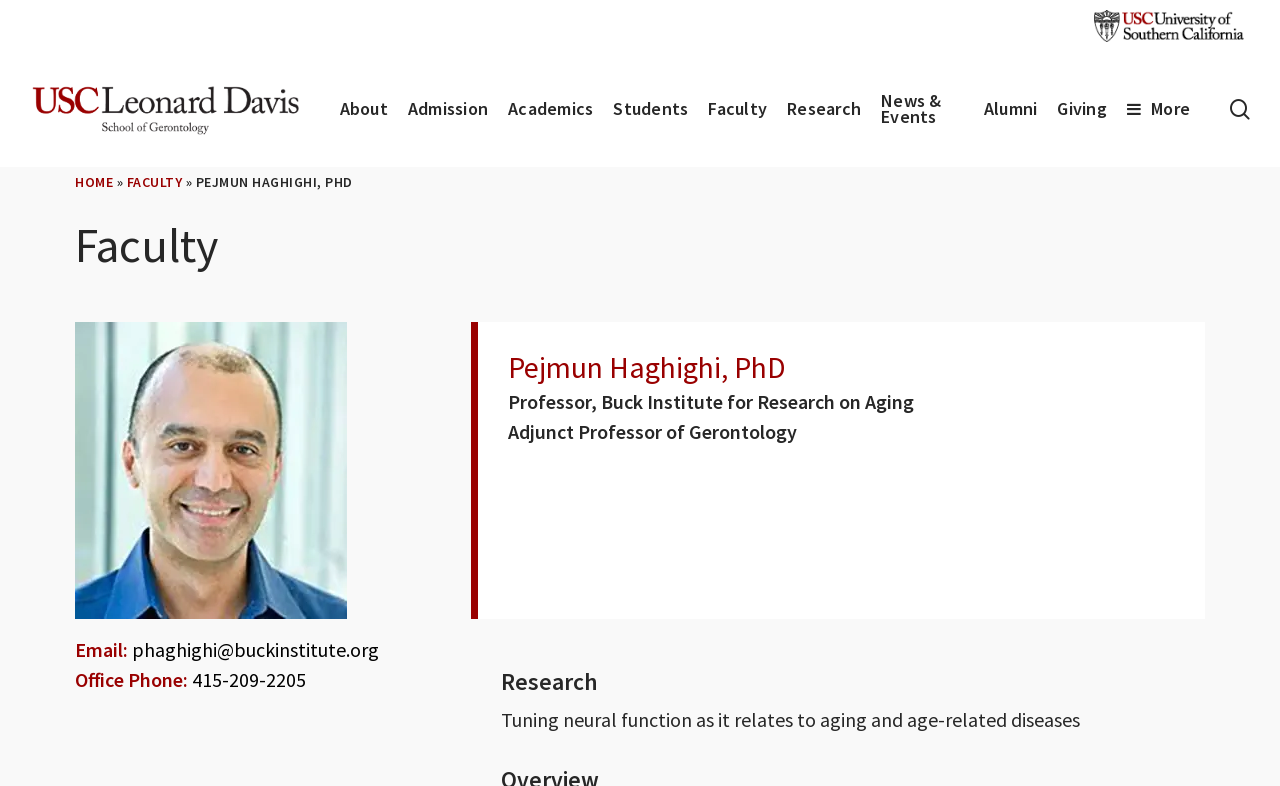What is the name of the professor?
Based on the image, answer the question with as much detail as possible.

I found the answer by looking at the heading 'Faculty' and then the subheading 'Pejmun Haghighi, PhD', which indicates that Pejmun Haghighi is a professor.